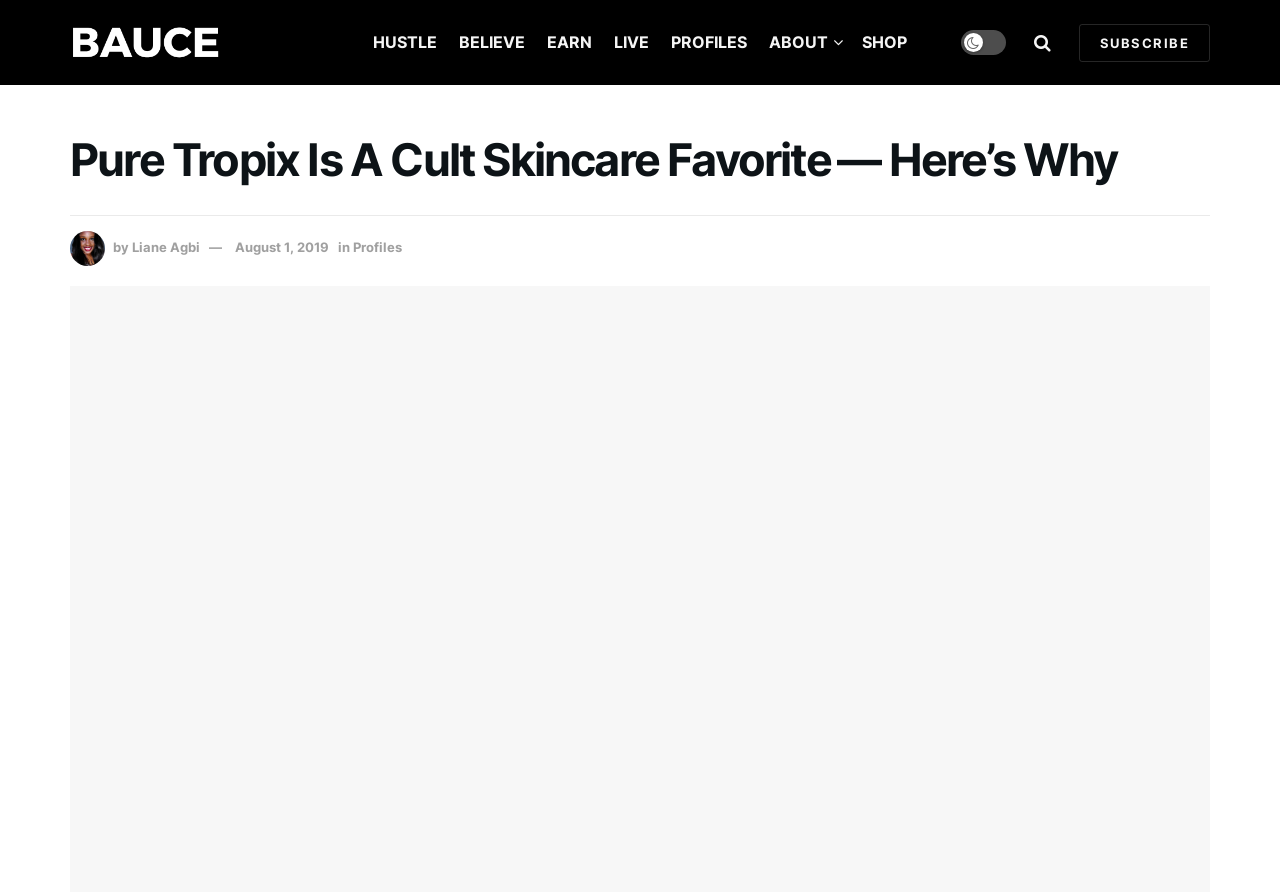Please determine the bounding box coordinates of the clickable area required to carry out the following instruction: "Visit the HUSTLE page". The coordinates must be four float numbers between 0 and 1, represented as [left, top, right, bottom].

[0.291, 0.029, 0.341, 0.064]